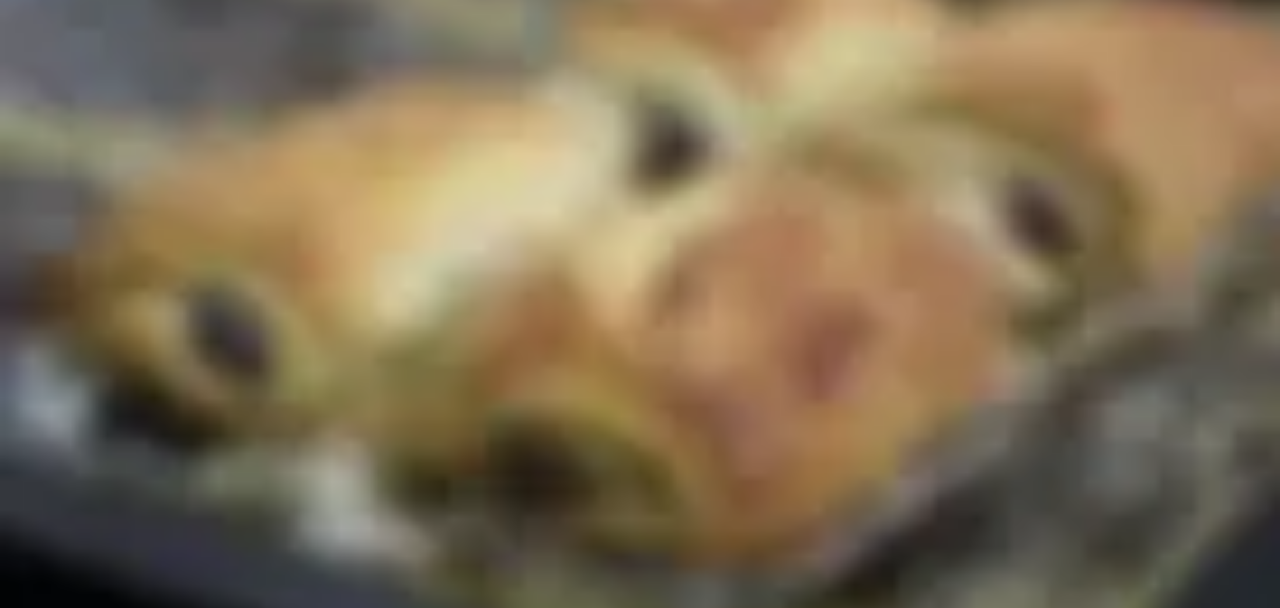Use a single word or phrase to answer the question:
What is the color of the pastries?

Golden-brown